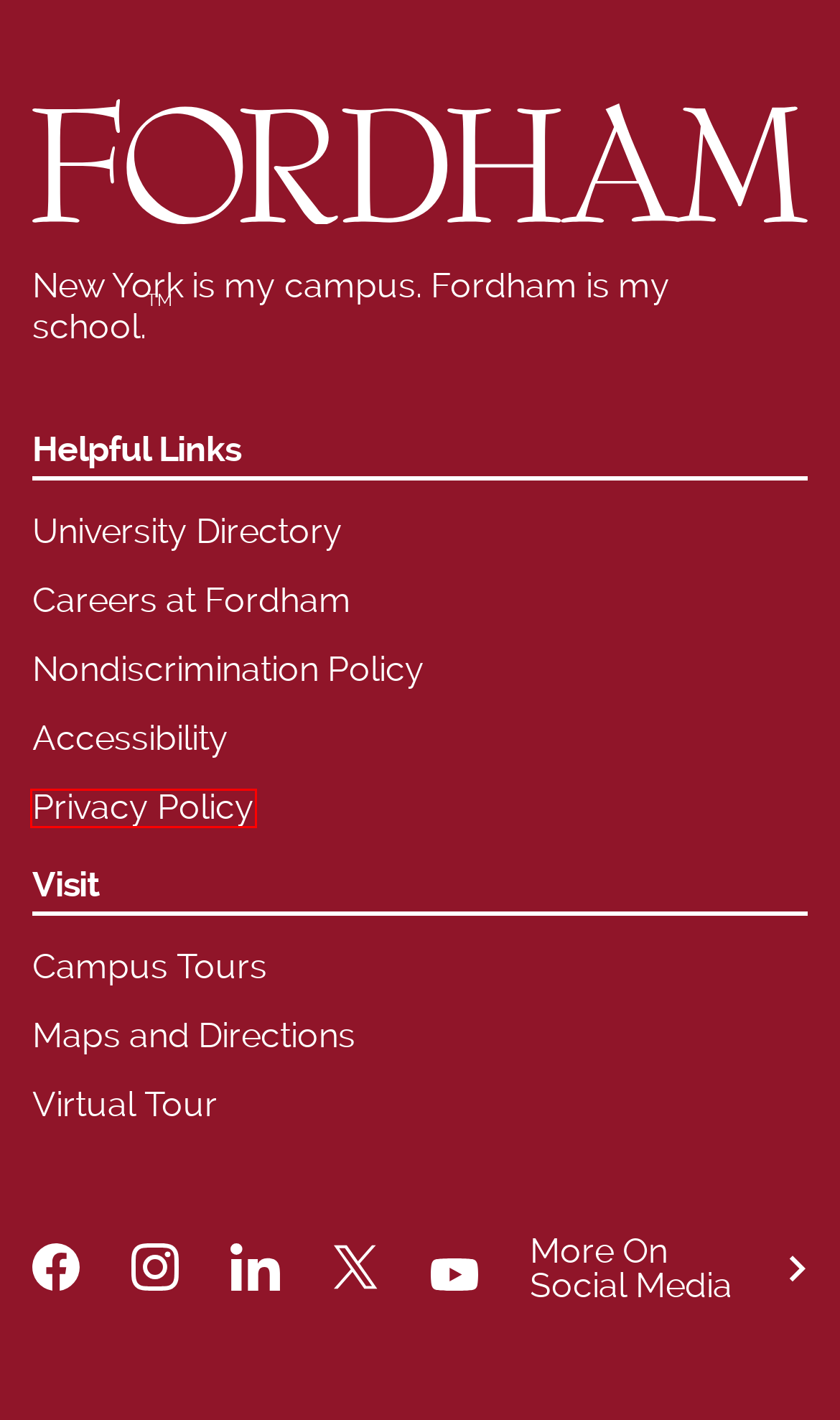You are presented with a screenshot of a webpage containing a red bounding box around a particular UI element. Select the best webpage description that matches the new webpage after clicking the element within the bounding box. Here are the candidates:
A. Accessibility at Fordham | Fordham
B. Career Opportunities | Fordham
C. Non-discrimination Policy | Fordham
D. Social Media | Fordham
E. Privacy Policy | Fordham
F. Fordham University - On-Campus Visitation
G. Maps and Directions | Fordham
H. Fordham University Directory

E